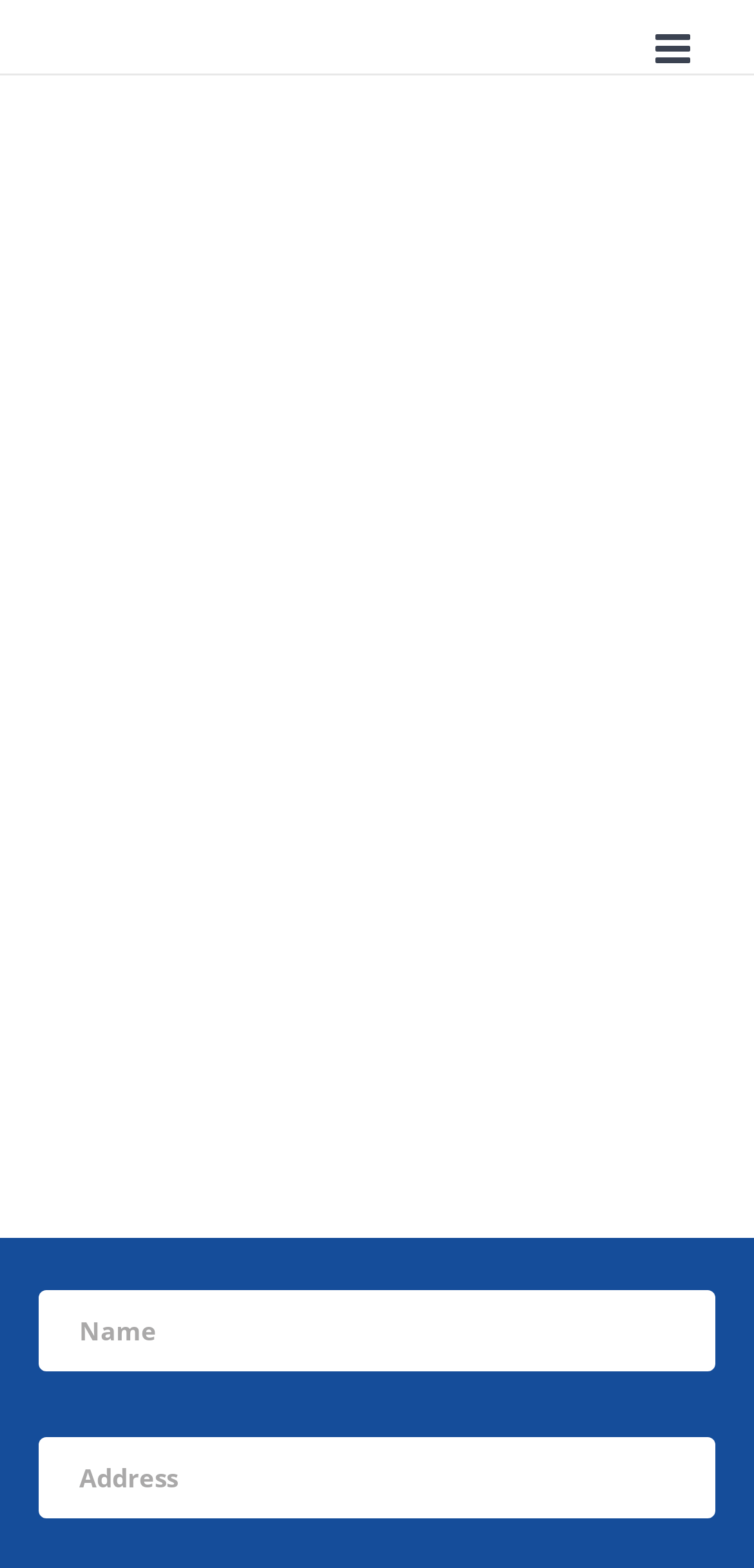Detail the various sections and features of the webpage.

The webpage is about selling a home in Kemah, Texas, and it appears to be a service offered by Houston Capital Home Buyers. At the top left corner, there is a logo of Houston Capital Home Buyers, which is an image linked to the company's website. 

On the top right corner, there is a toggle button to open the mobile menu. Below the logo, there is a prominent heading that reads "Sell Your Kemah Home Today!" which takes up most of the width of the page. 

Underneath the heading, there is a block of text that explains the benefits of selling a home through Houston Capital Home Buyers, highlighting the speed and ease of the process compared to traditional methods. This text is positioned in the middle of the page, spanning almost the entire width.

Below the text, there are two textboxes, one for "Name" and one for "Address", both of which are required fields. These textboxes are positioned at the bottom of the page, aligned to the left.